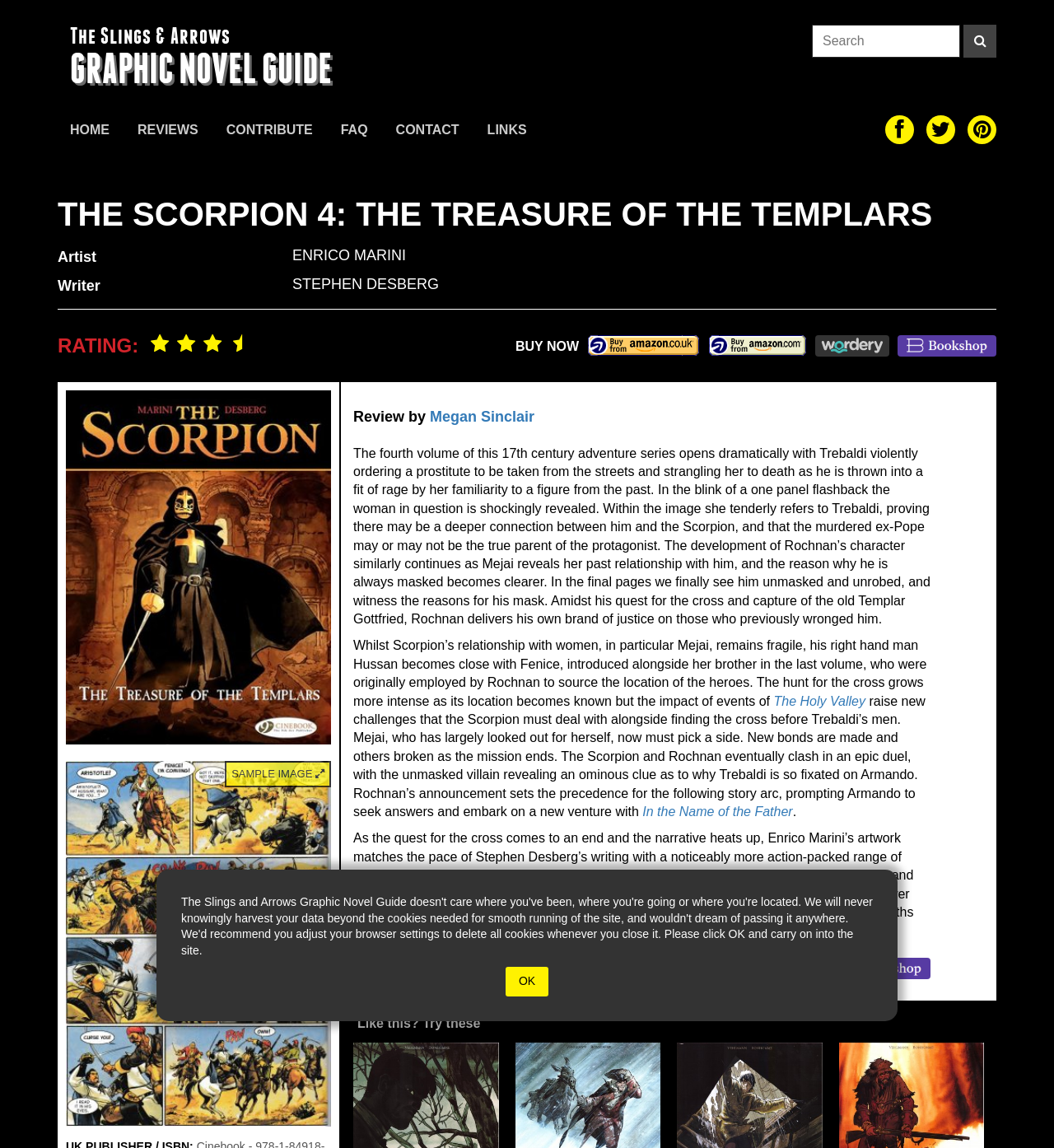Summarize the webpage comprehensively, mentioning all visible components.

This webpage is dedicated to the graphic novel "The Scorpion 4: The Treasure of the Templars" and is part of the Slings & Arrows Graphic Novel Guide. At the top of the page, there is a button labeled "OK" and a link to the Slings & Arrows Graphic Novel Guide. A search bar is located on the top right, accompanied by a search button.

Below the search bar, there are several links to different sections of the website, including "HOME", "REVIEWS", "CONTRIBUTE", "FAQ", "CONTACT", and "LINKS". Additionally, there are links to the Slings & Arrows social media profiles on Facebook, Twitter, and Pinterest.

The main content of the page is divided into sections. The first section displays the title of the graphic novel, "THE SCORPION 4: THE TREASURE OF THE TEMPLARS", along with the artist's name, Enrico Marini, and the writer's name, Stephen Desberg. There is also a rating and a "BUY NOW" button.

The next section features a large image of the graphic novel's cover, followed by a review of the book written by Megan Sinclair. The review summarizes the plot of the graphic novel, including the development of the protagonist's character and the quest for the cross.

Below the review, there are several links to other related content, including "The Holy Valley" and "In the Name of the Father". The page also features a section highlighting the artwork of Enrico Marini, which is described as more action-packed and featuring a range of images from horse chases to sword fights.

Finally, there is a call to action to "BUY NOW" and several links to purchase the graphic novel. The page concludes with a heading "Like this? Try these" and a section that likely recommends similar graphic novels.